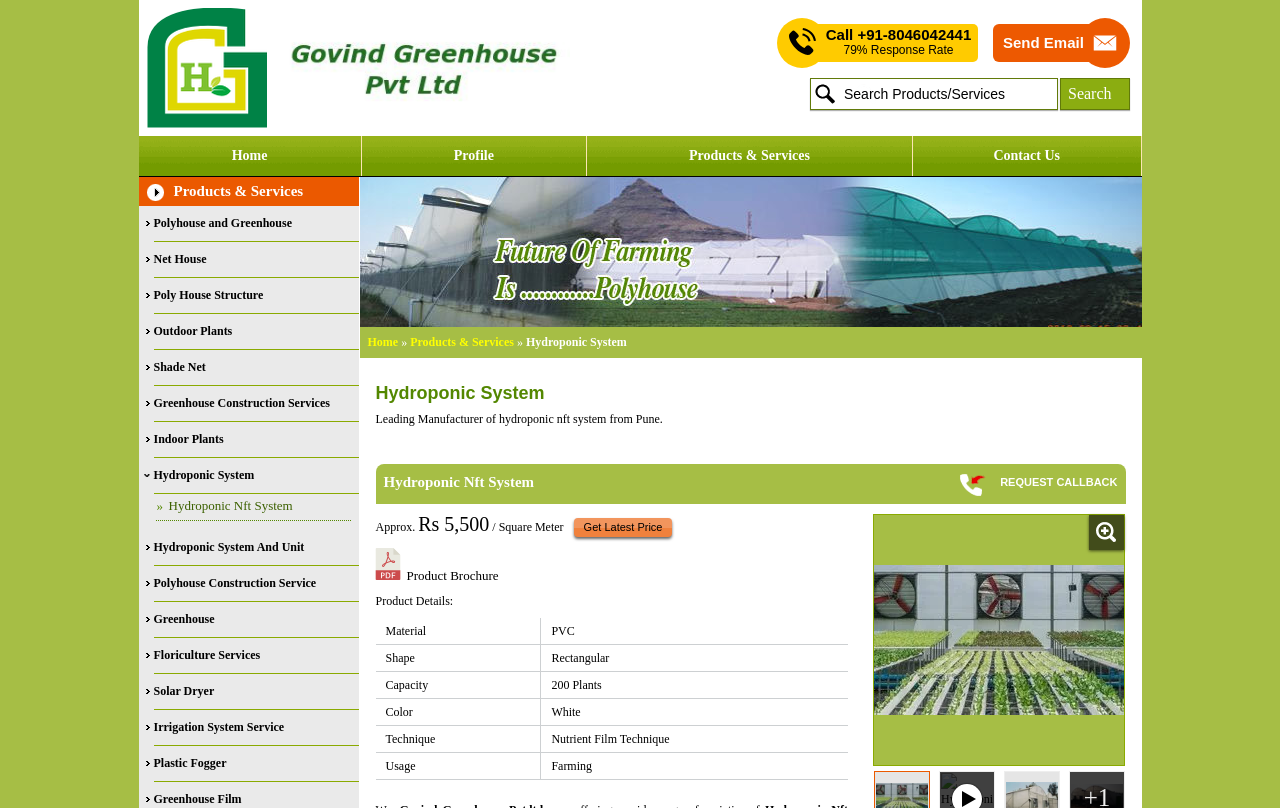Carefully examine the image and provide an in-depth answer to the question: What is the price of the hydroponic NFT system?

The price of the hydroponic NFT system can be found in the middle of the webpage, where it is written as 'Approx. Rs 5,500'.